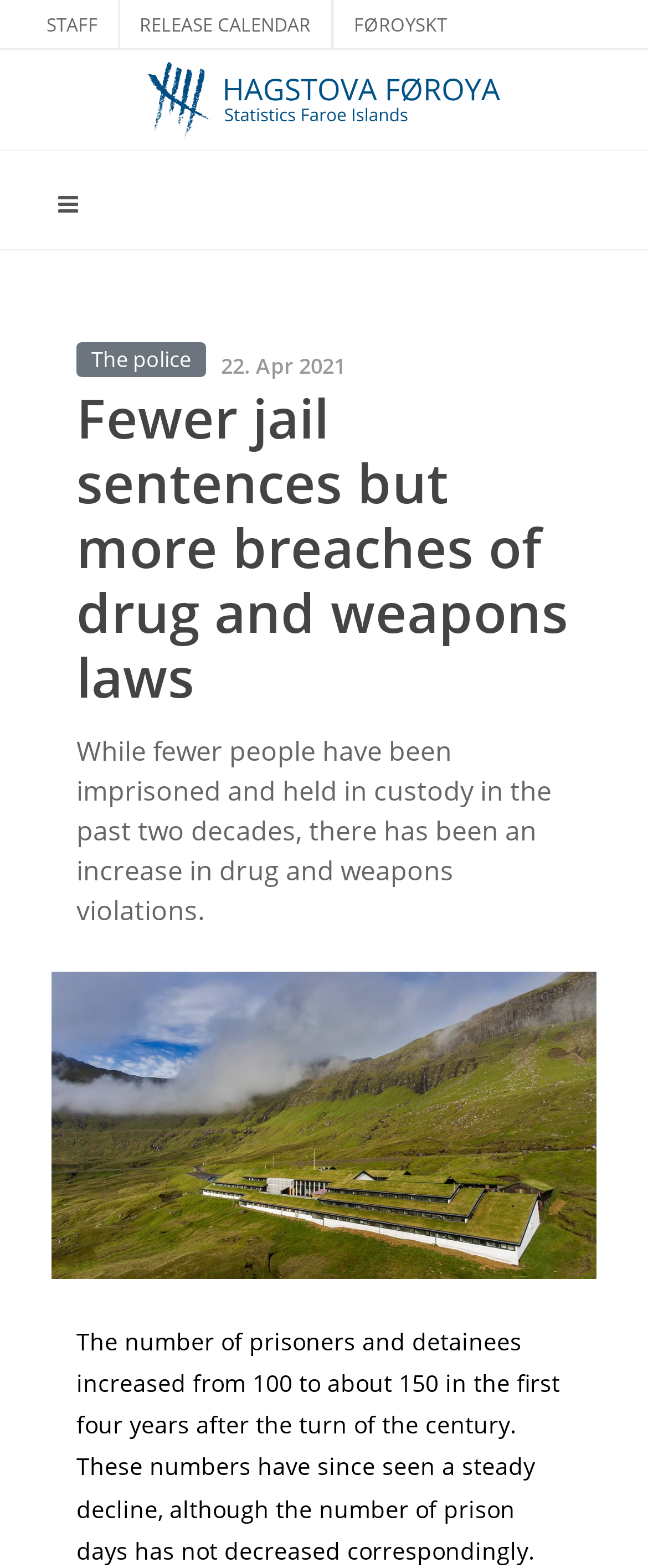Given the element description, predict the bounding box coordinates in the format (top-left x, top-left y, bottom-right x, bottom-right y), using floating point numbers between 0 and 1: Release Calendar

[0.185, 0.0, 0.51, 0.031]